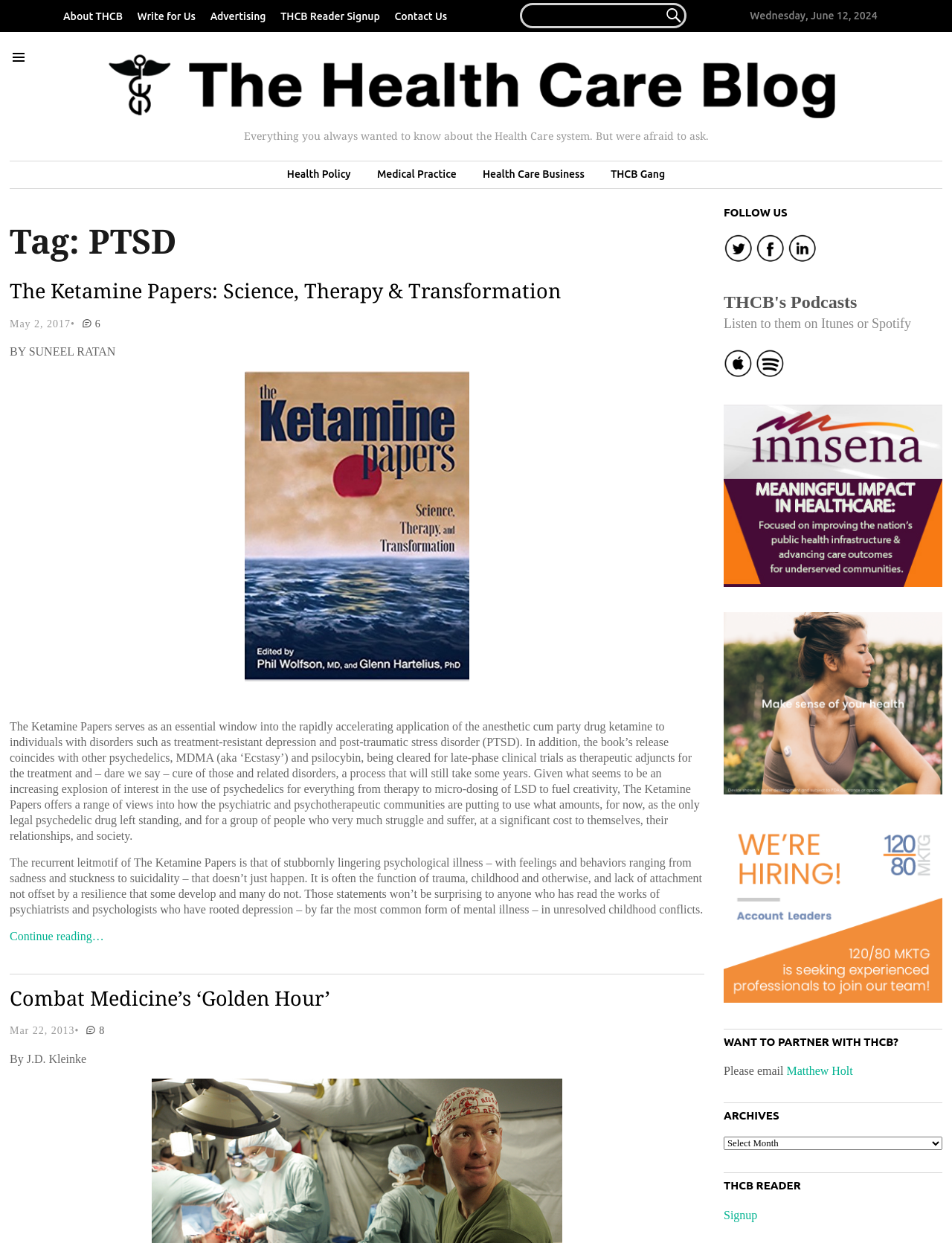What is the purpose of the 'SEARCH FOR...' input field?
Using the image, provide a detailed and thorough answer to the question.

I found the purpose of the input field by looking at the search section and finding the static text element above the input field, which contains the text 'SEARCH FOR...'. This suggests that the input field is used to search the website.